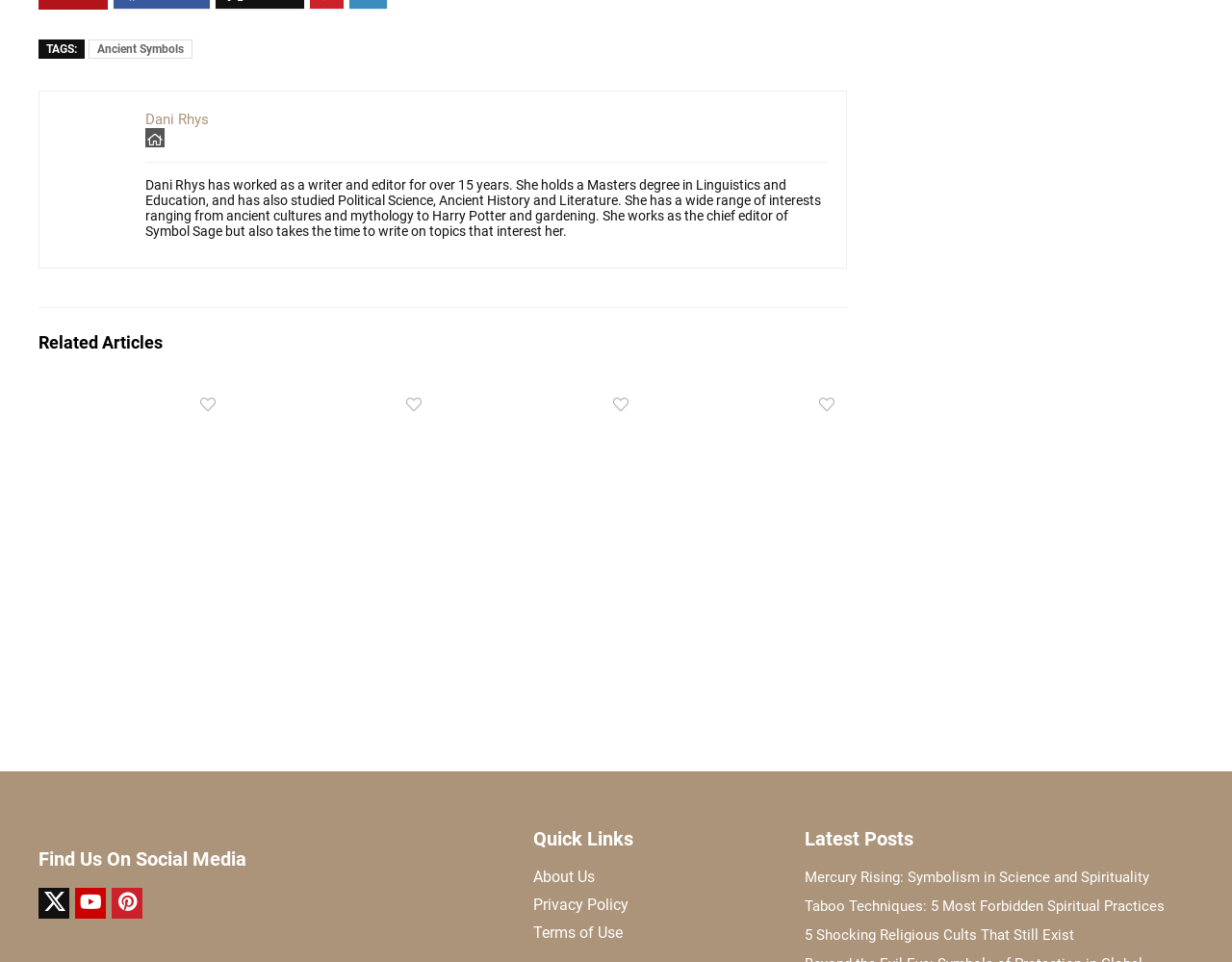Indicate the bounding box coordinates of the element that must be clicked to execute the instruction: "Click on BUSINESS". The coordinates should be given as four float numbers between 0 and 1, i.e., [left, top, right, bottom].

None